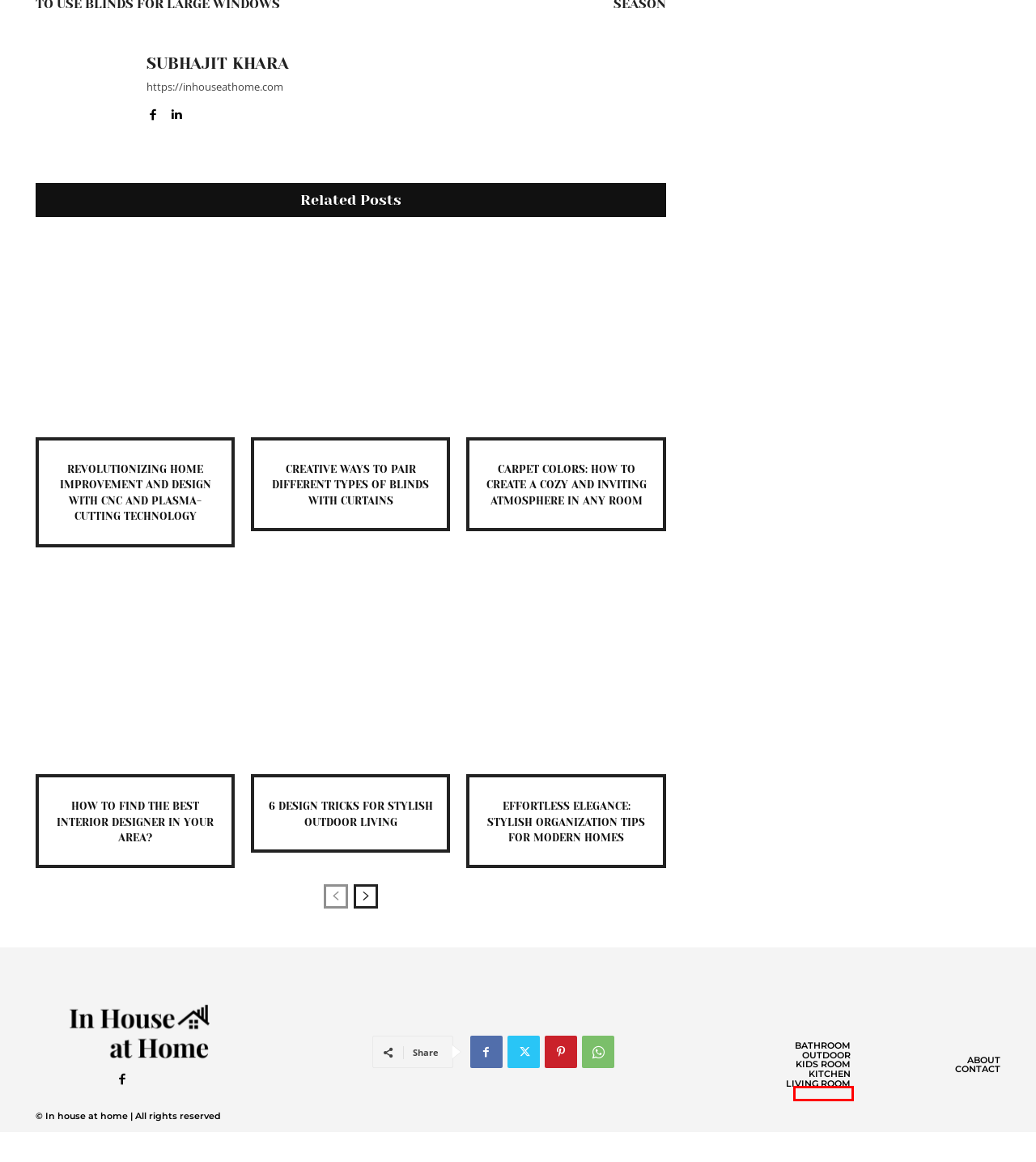Given a screenshot of a webpage with a red bounding box highlighting a UI element, determine which webpage description best matches the new webpage that appears after clicking the highlighted element. Here are the candidates:
A. Contact US - In house at home
B. Kitchen Archives - In house at home
C. Effortless Elegance: Stylish Organization Tips for Modern Homes - In house at home
D. Living Room Archives - In house at home
E. About Us - In house at home
F. In House At Home - Transform Your House into a Dream Home
G. Kid's Room Archives - In house at home
H. Bathroom Archives - In house at home

G